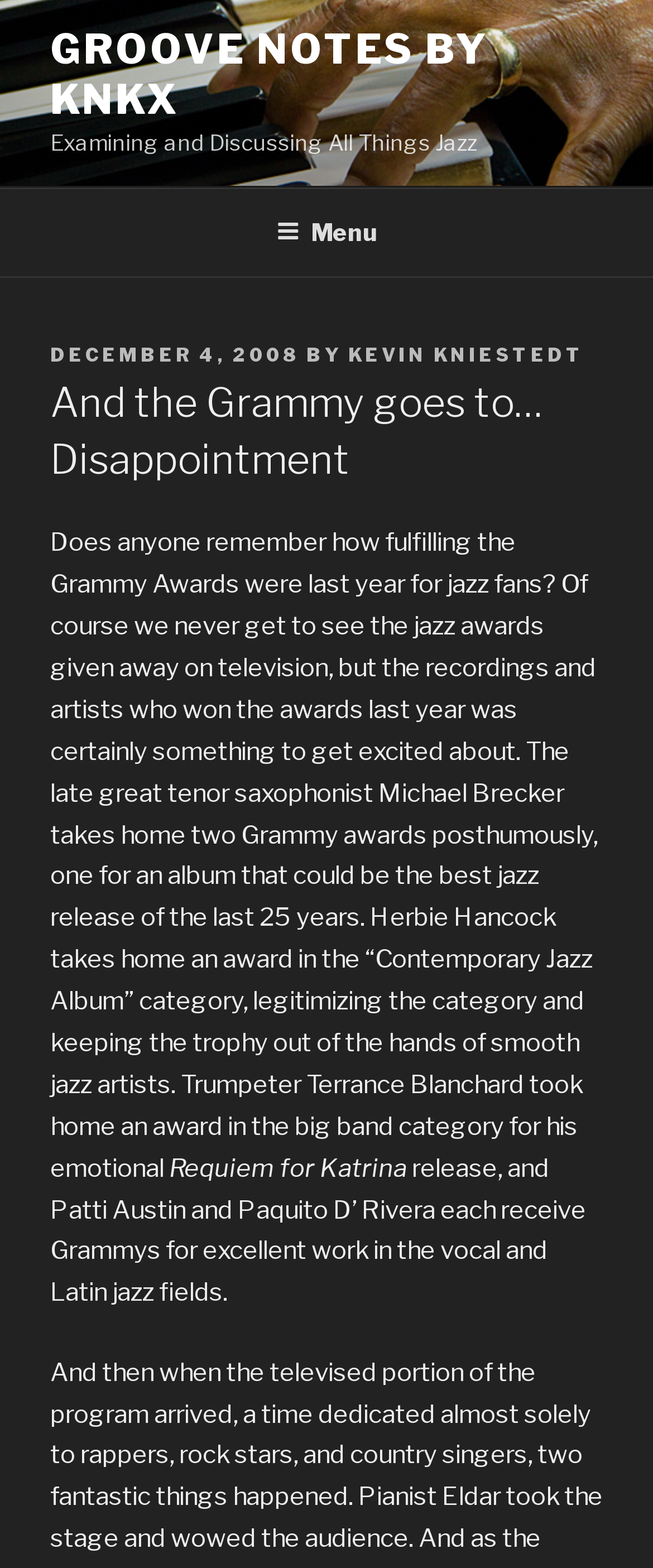Your task is to extract the text of the main heading from the webpage.

And the Grammy goes to…Disappointment